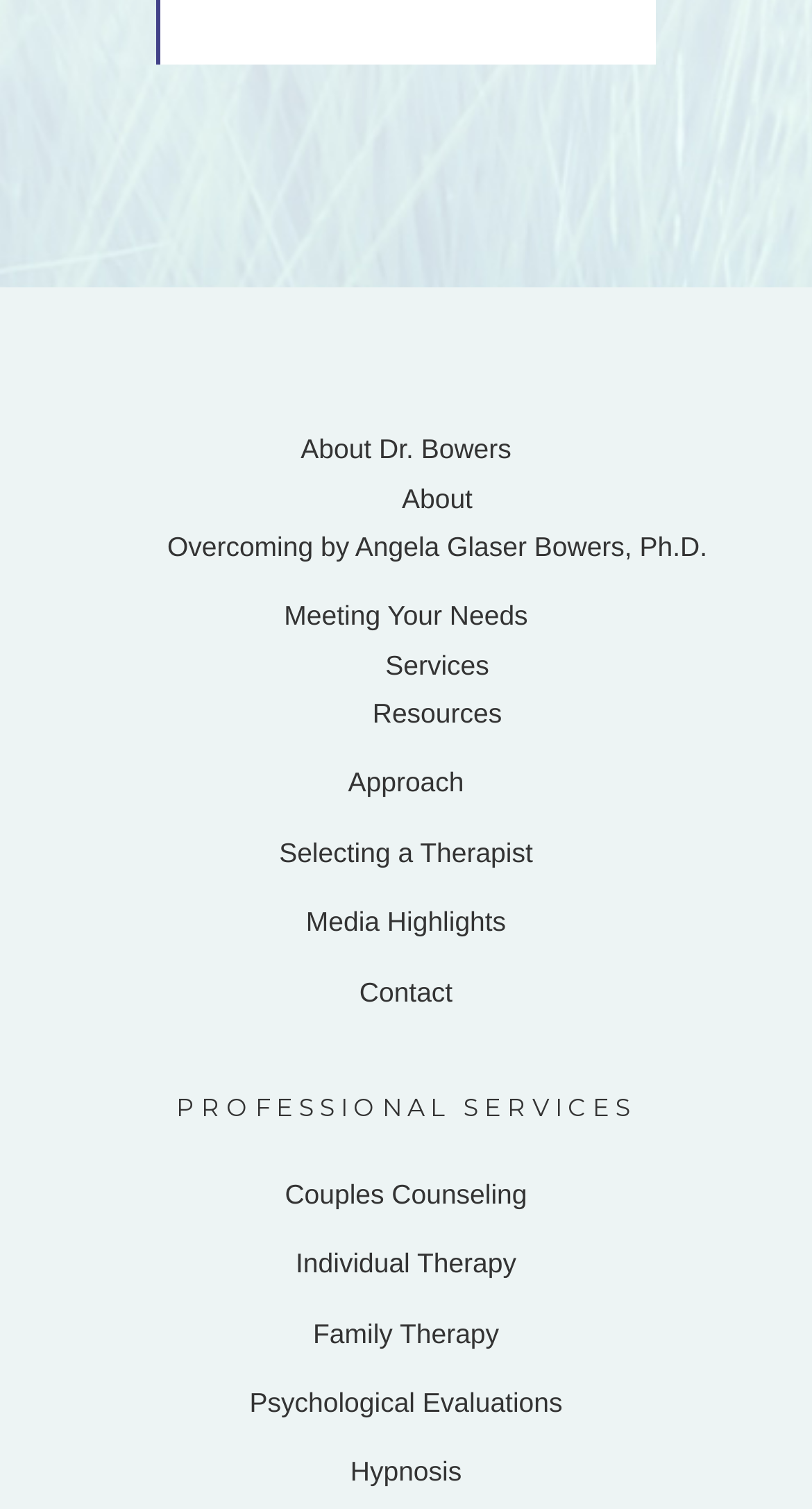Respond with a single word or phrase to the following question: What is the profession of Dr. Bowers?

Therapist